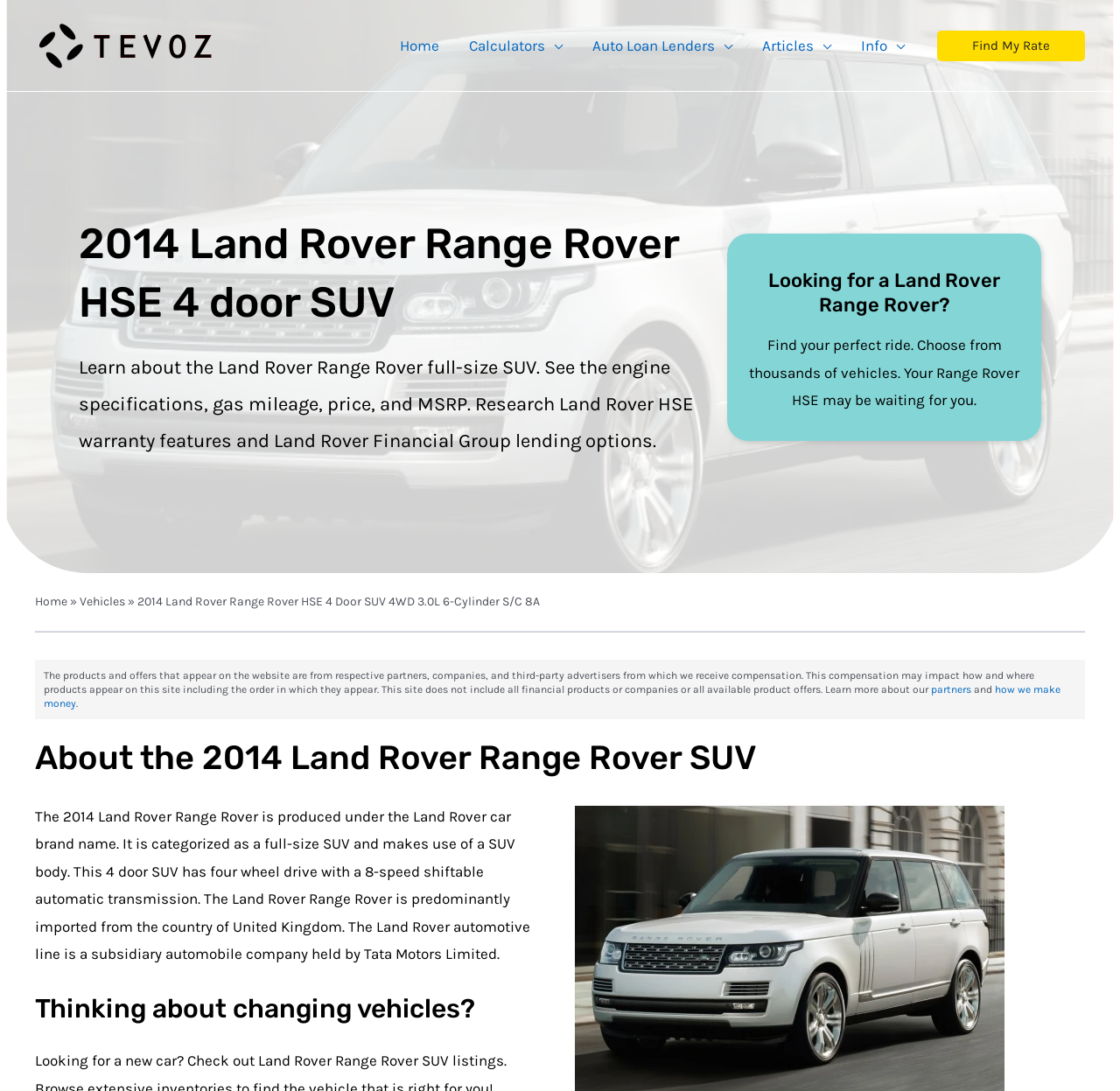What is the transmission type of the 2014 Land Rover Range Rover?
Examine the screenshot and reply with a single word or phrase.

8-speed shiftable automatic